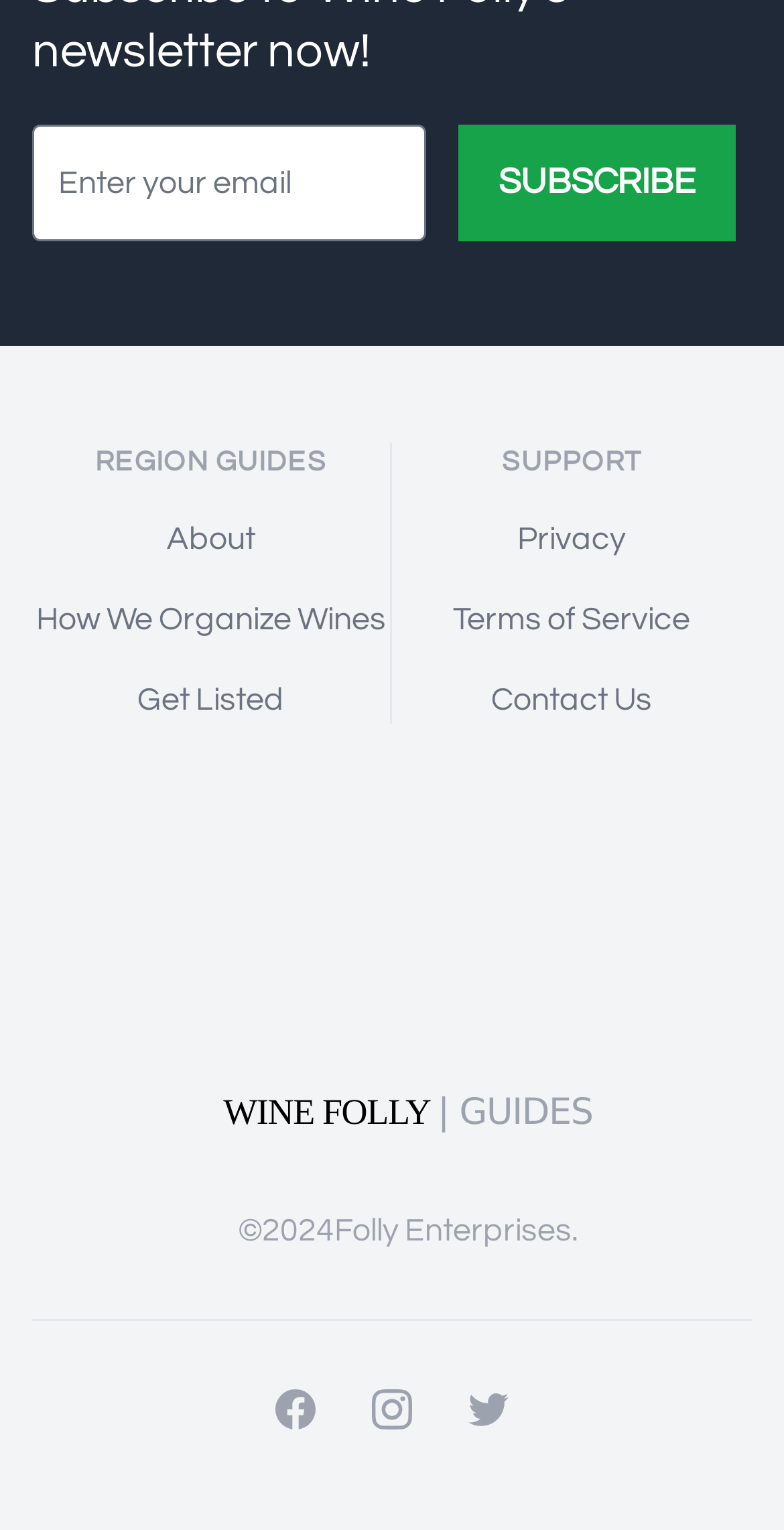Determine the bounding box coordinates for the clickable element required to fulfill the instruction: "Subscribe to newsletter". Provide the coordinates as four float numbers between 0 and 1, i.e., [left, top, right, bottom].

[0.585, 0.081, 0.938, 0.158]